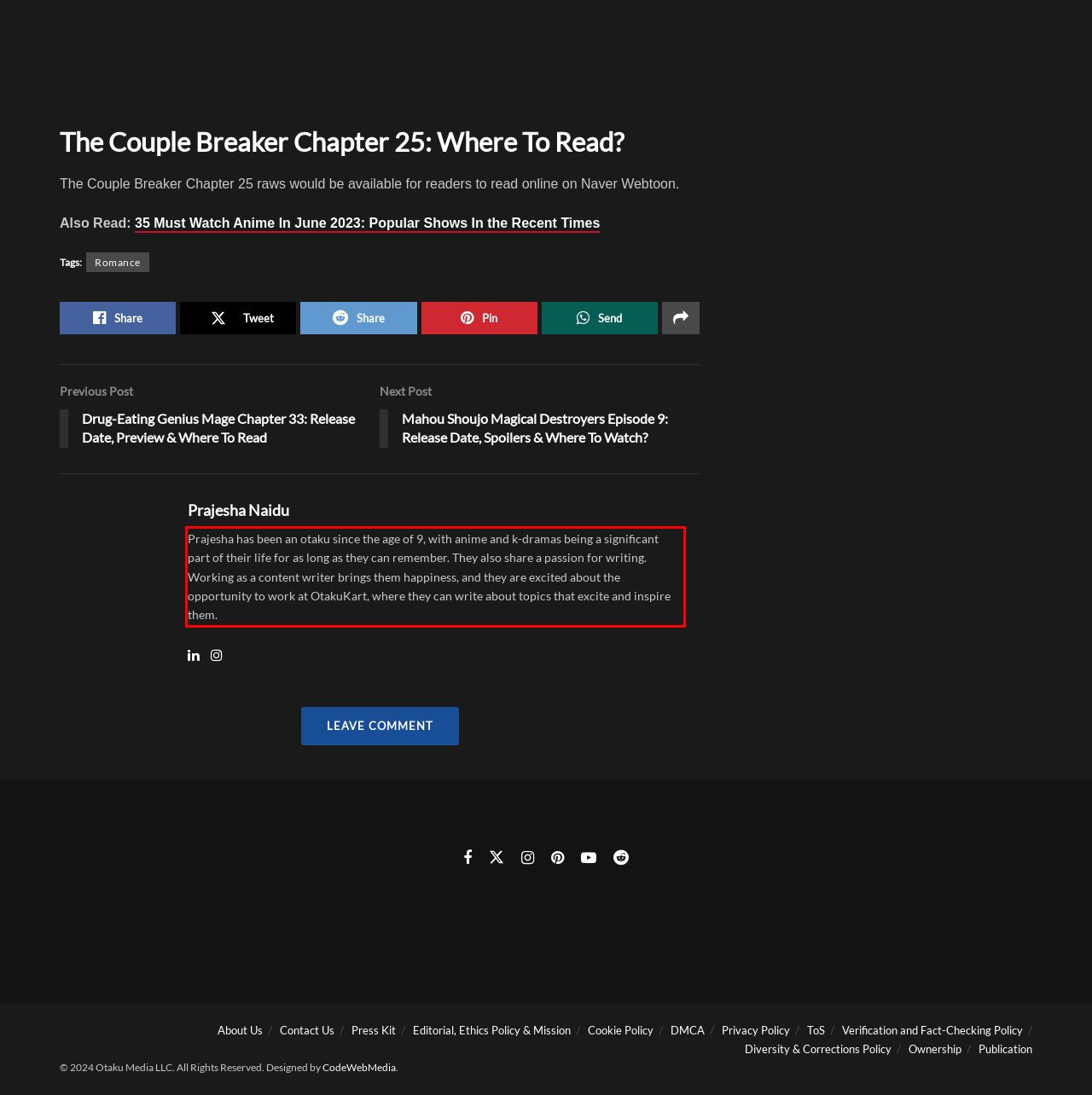Review the webpage screenshot provided, and perform OCR to extract the text from the red bounding box.

Prajesha has been an otaku since the age of 9, with anime and k-dramas being a significant part of their life for as long as they can remember. They also share a passion for writing. Working as a content writer brings them happiness, and they are excited about the opportunity to work at OtakuKart, where they can write about topics that excite and inspire them.